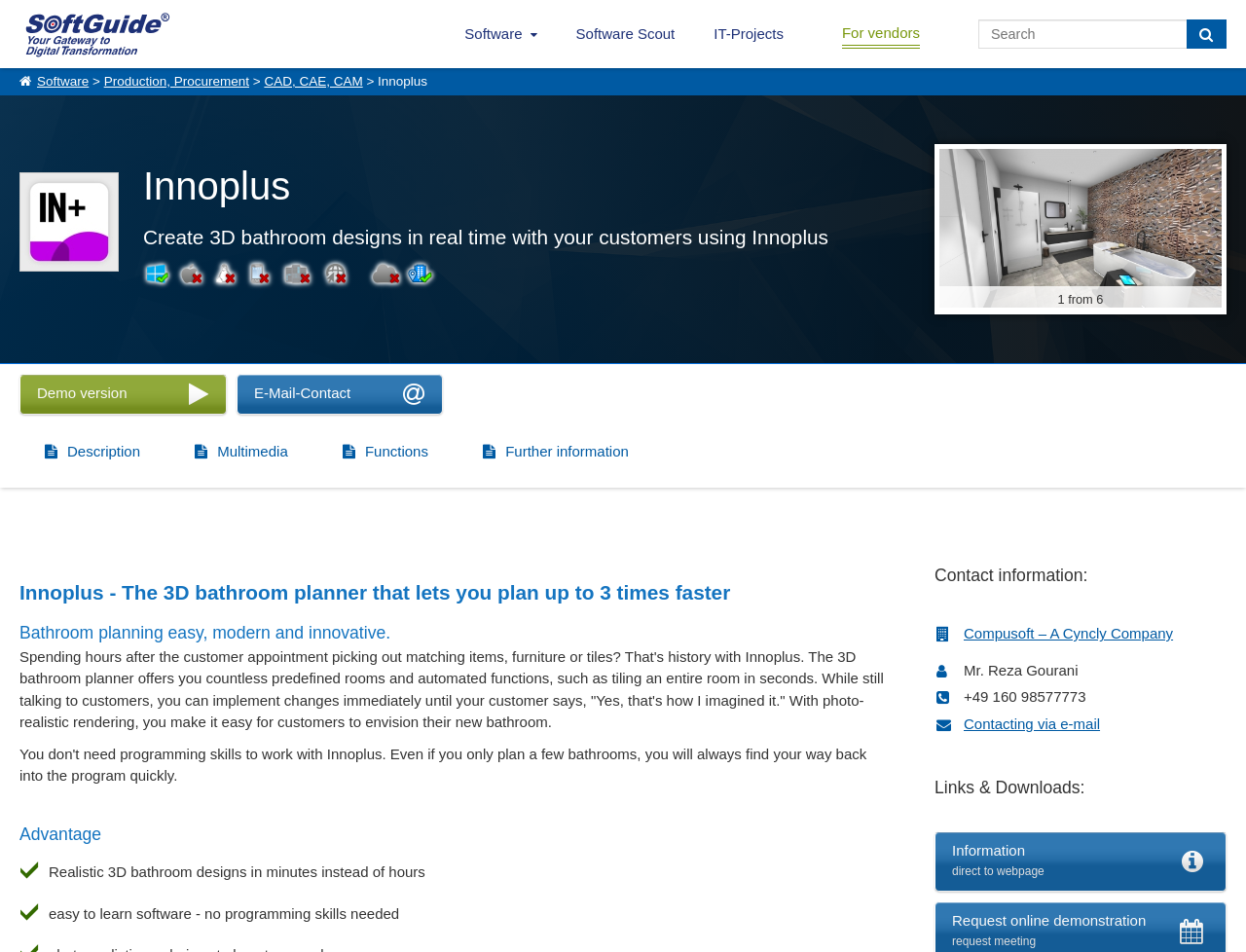Can you pinpoint the bounding box coordinates for the clickable element required for this instruction: "Search for software"? The coordinates should be four float numbers between 0 and 1, i.e., [left, top, right, bottom].

[0.785, 0.02, 0.952, 0.051]